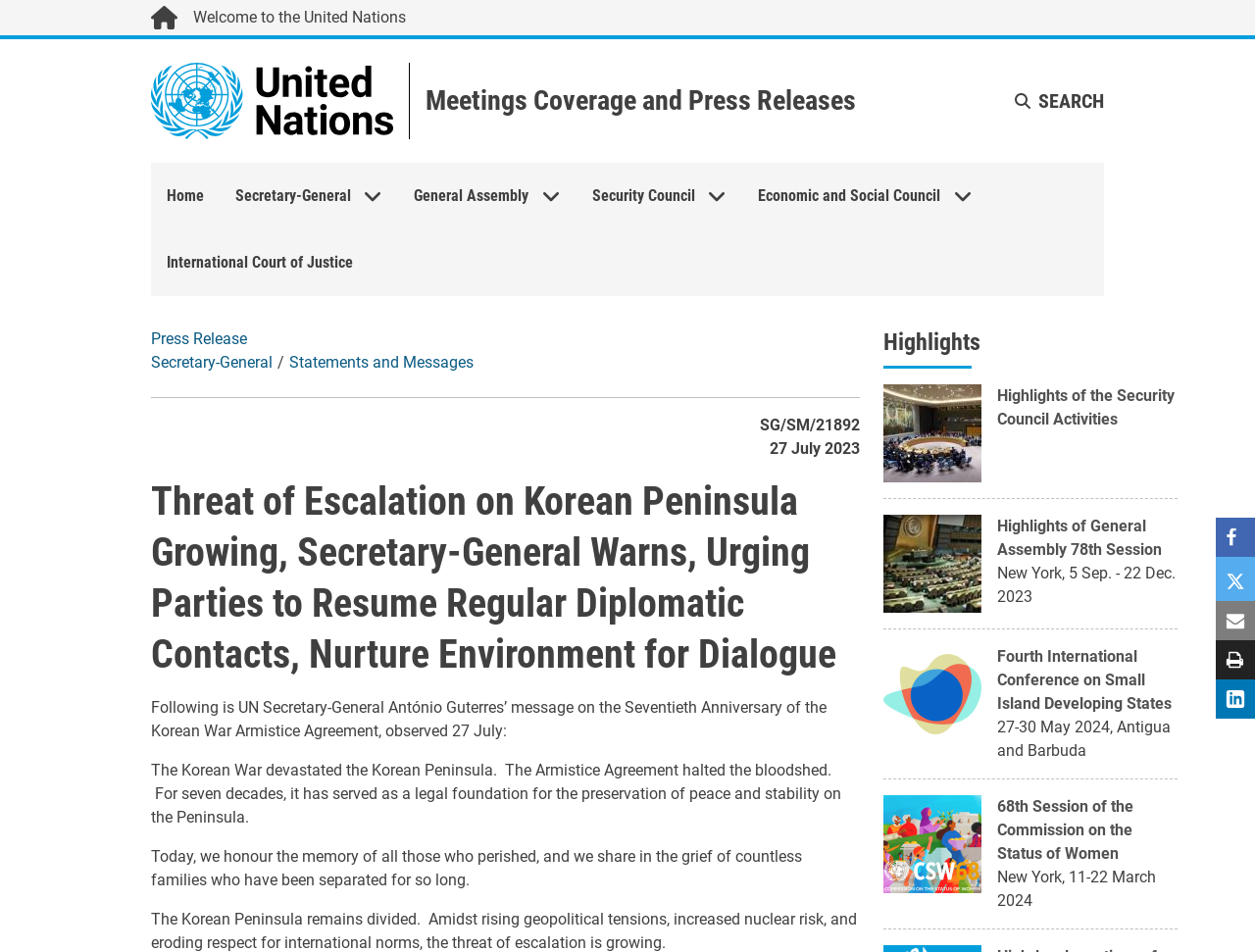Specify the bounding box coordinates of the region I need to click to perform the following instruction: "Click the 'Welcome to the United Nations' link". The coordinates must be four float numbers in the range of 0 to 1, i.e., [left, top, right, bottom].

[0.12, 0.006, 0.323, 0.031]